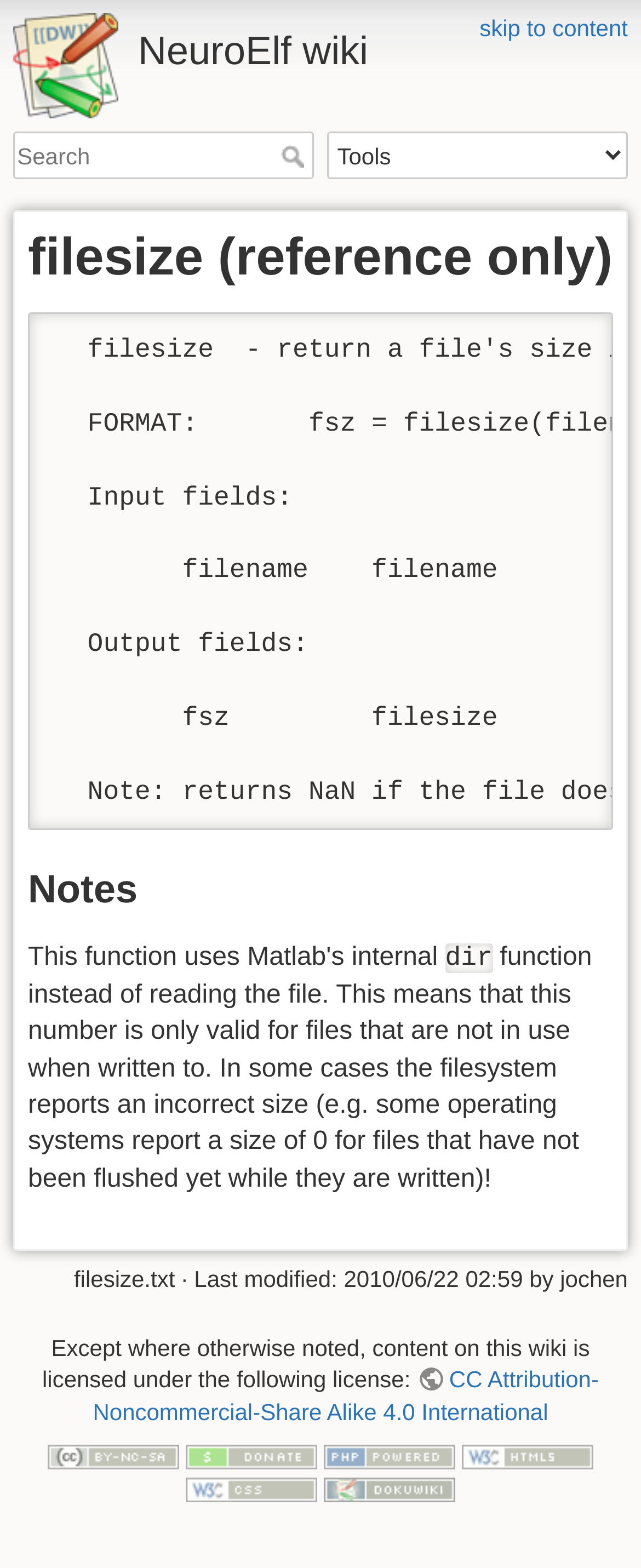Please mark the clickable region by giving the bounding box coordinates needed to complete this instruction: "click on CC Attribution-Noncommercial-Share Alike 4.0 International".

[0.145, 0.871, 0.934, 0.908]